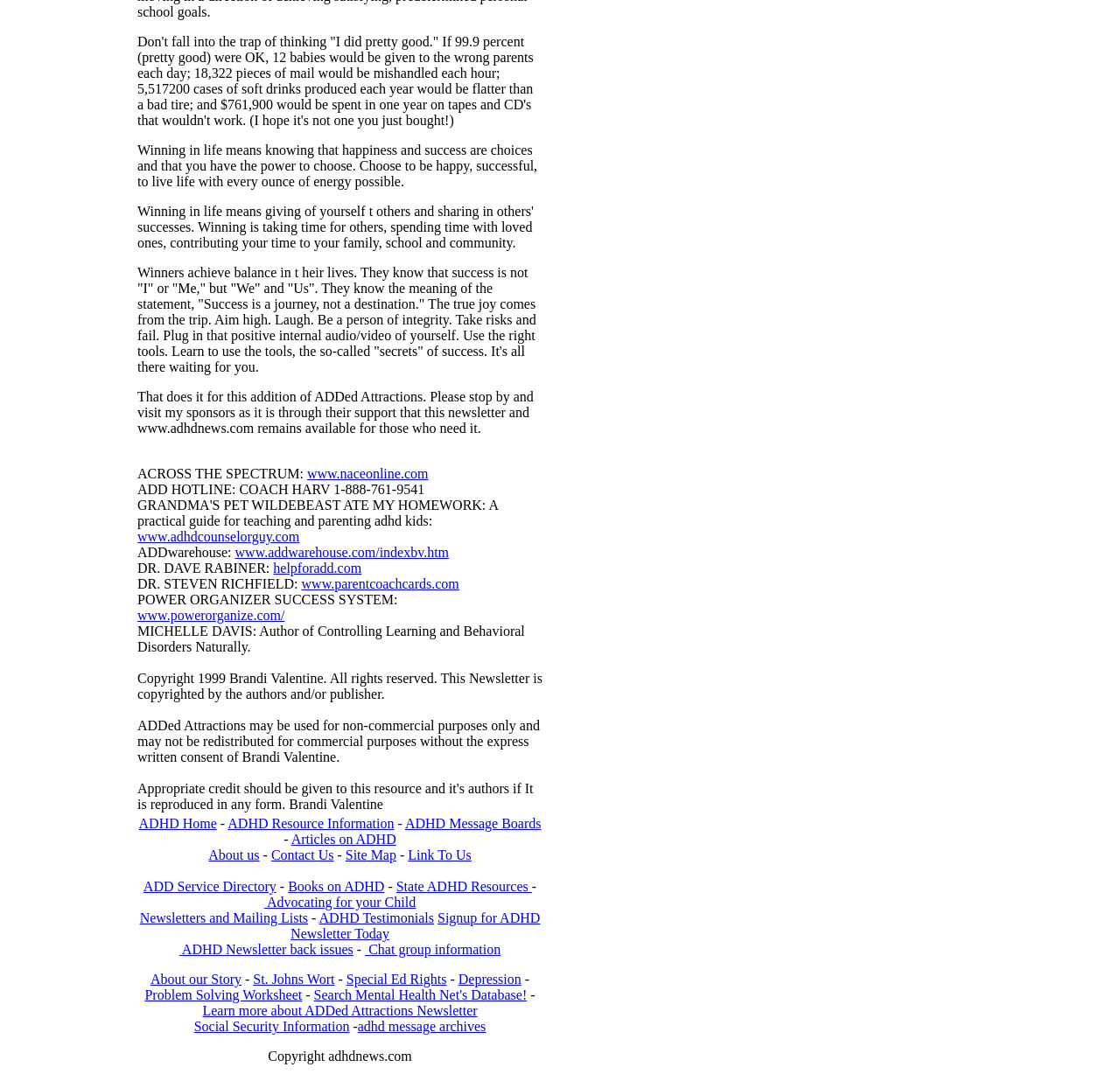Please identify the coordinates of the bounding box for the clickable region that will accomplish this instruction: "Read articles on ADHD".

[0.26, 0.774, 0.354, 0.788]